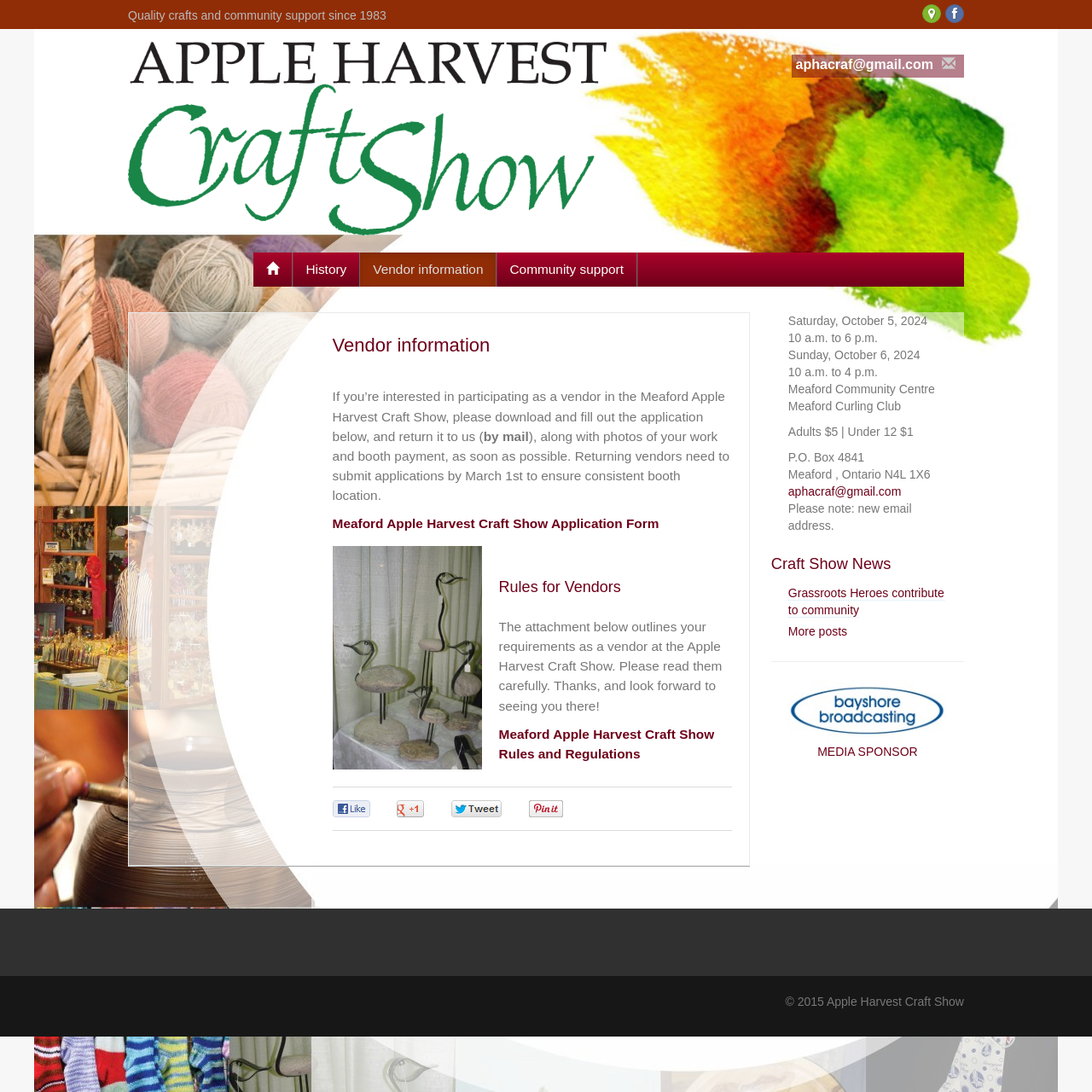Pinpoint the bounding box coordinates of the element to be clicked to execute the instruction: "Read the rules for vendors".

[0.304, 0.522, 0.67, 0.553]